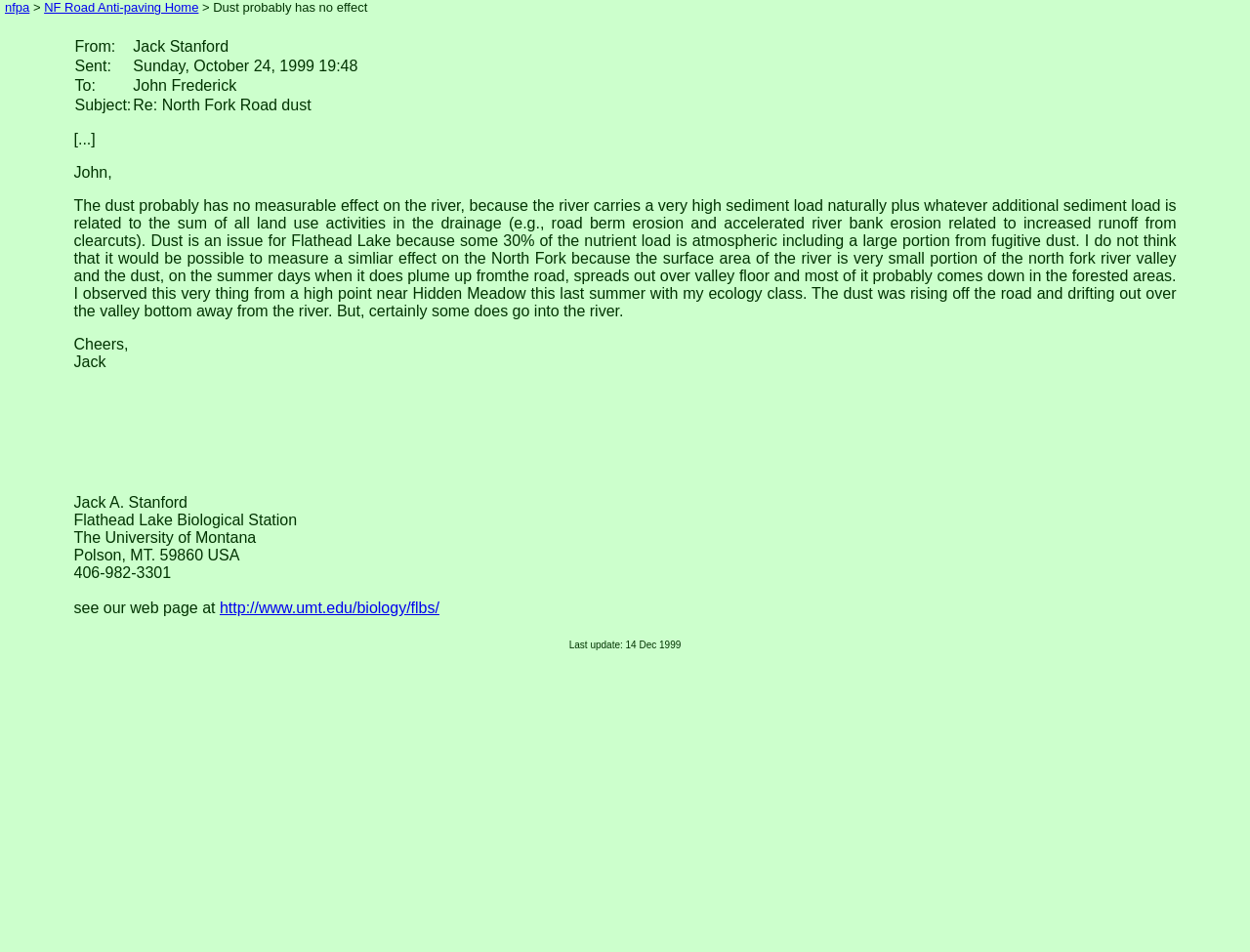Using the format (top-left x, top-left y, bottom-right x, bottom-right y), and given the element description, identify the bounding box coordinates within the screenshot: http://www.umt.edu/biology/flbs/

[0.176, 0.63, 0.352, 0.647]